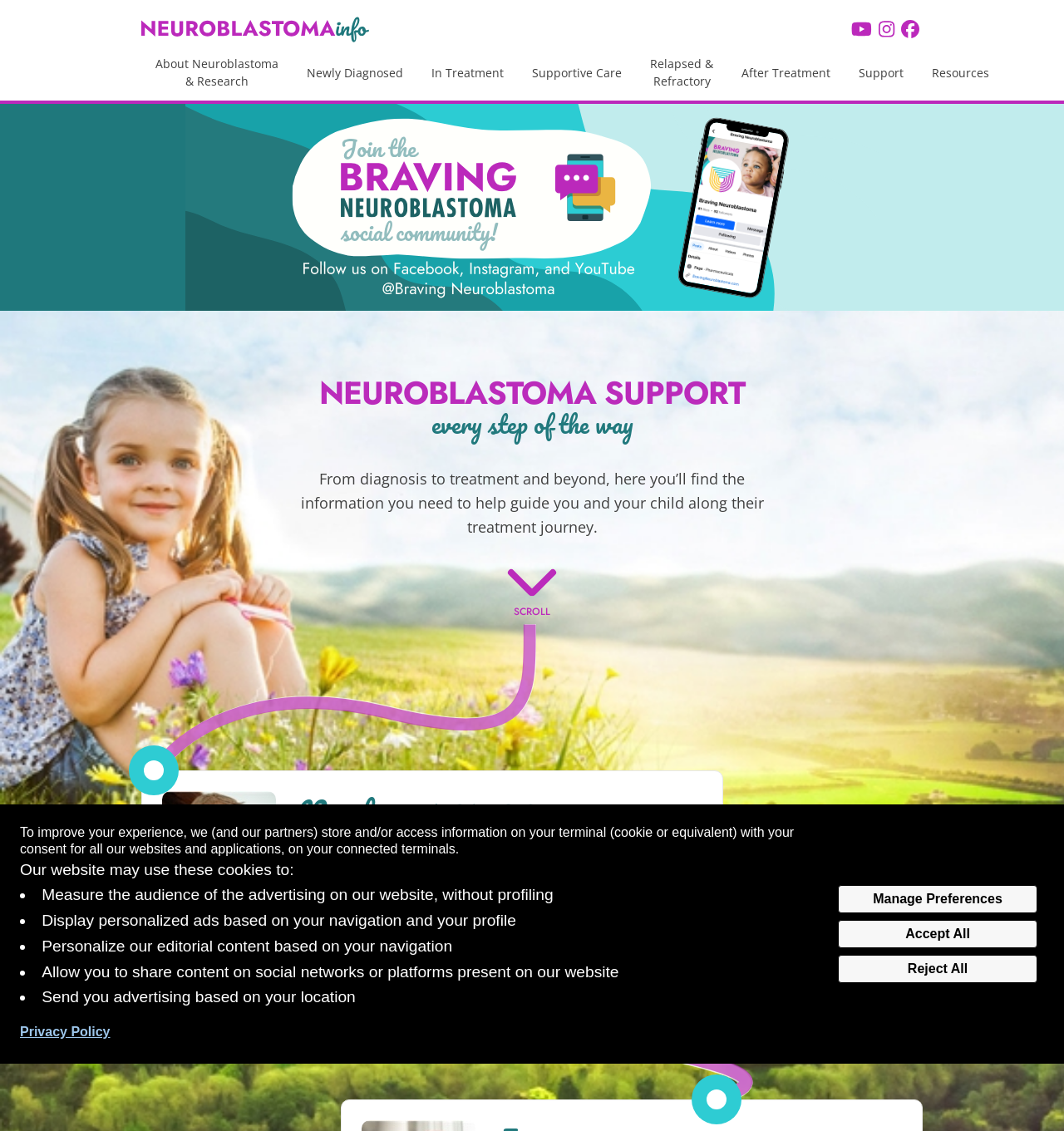Given the description "Start your journey here", determine the bounding box of the corresponding UI element.

[0.283, 0.839, 0.47, 0.875]